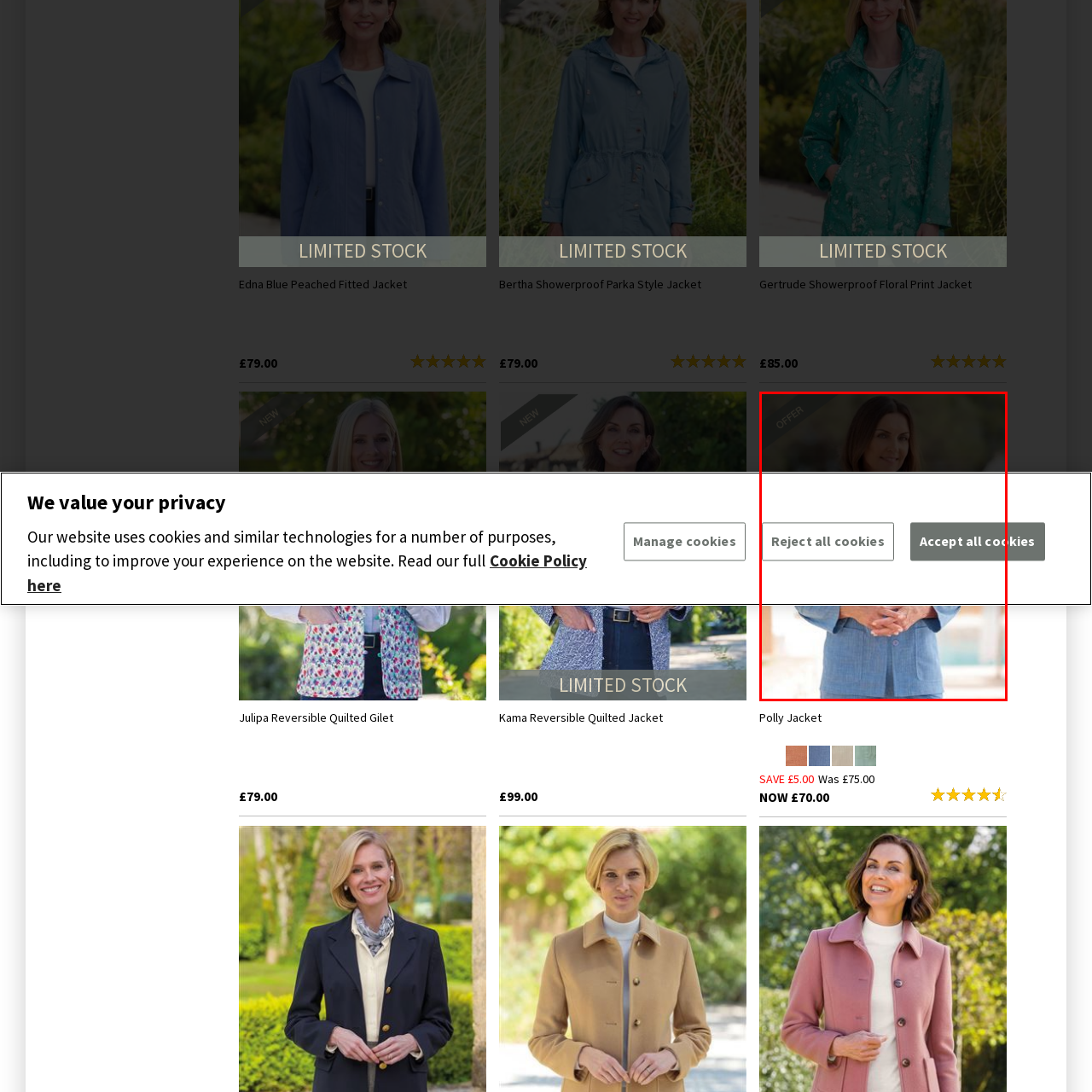Is the jacket part of a limited stock offer?
Observe the part of the image inside the red bounding box and answer the question concisely with one word or a short phrase.

Yes